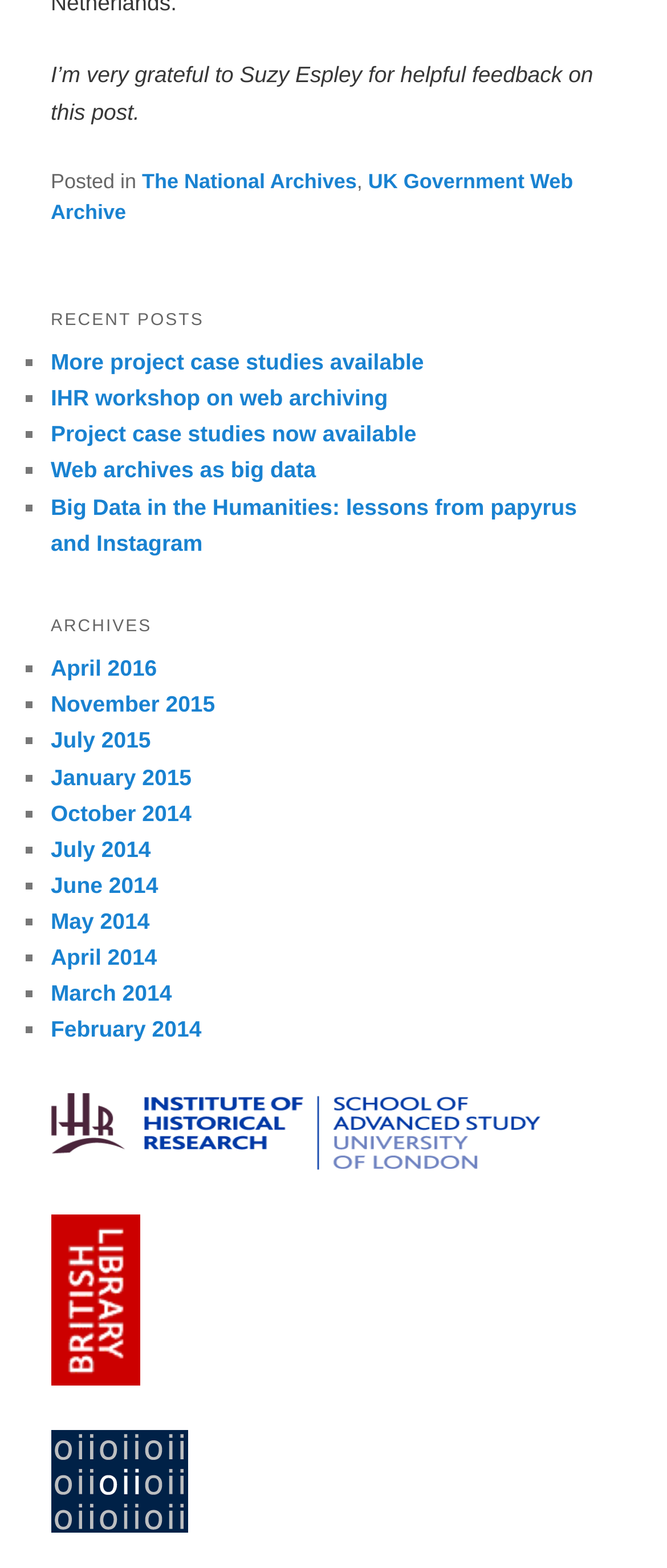Find the bounding box coordinates for the area that must be clicked to perform this action: "Explore 'Big Data in the Humanities: lessons from papyrus and Instagram'".

[0.076, 0.315, 0.865, 0.354]